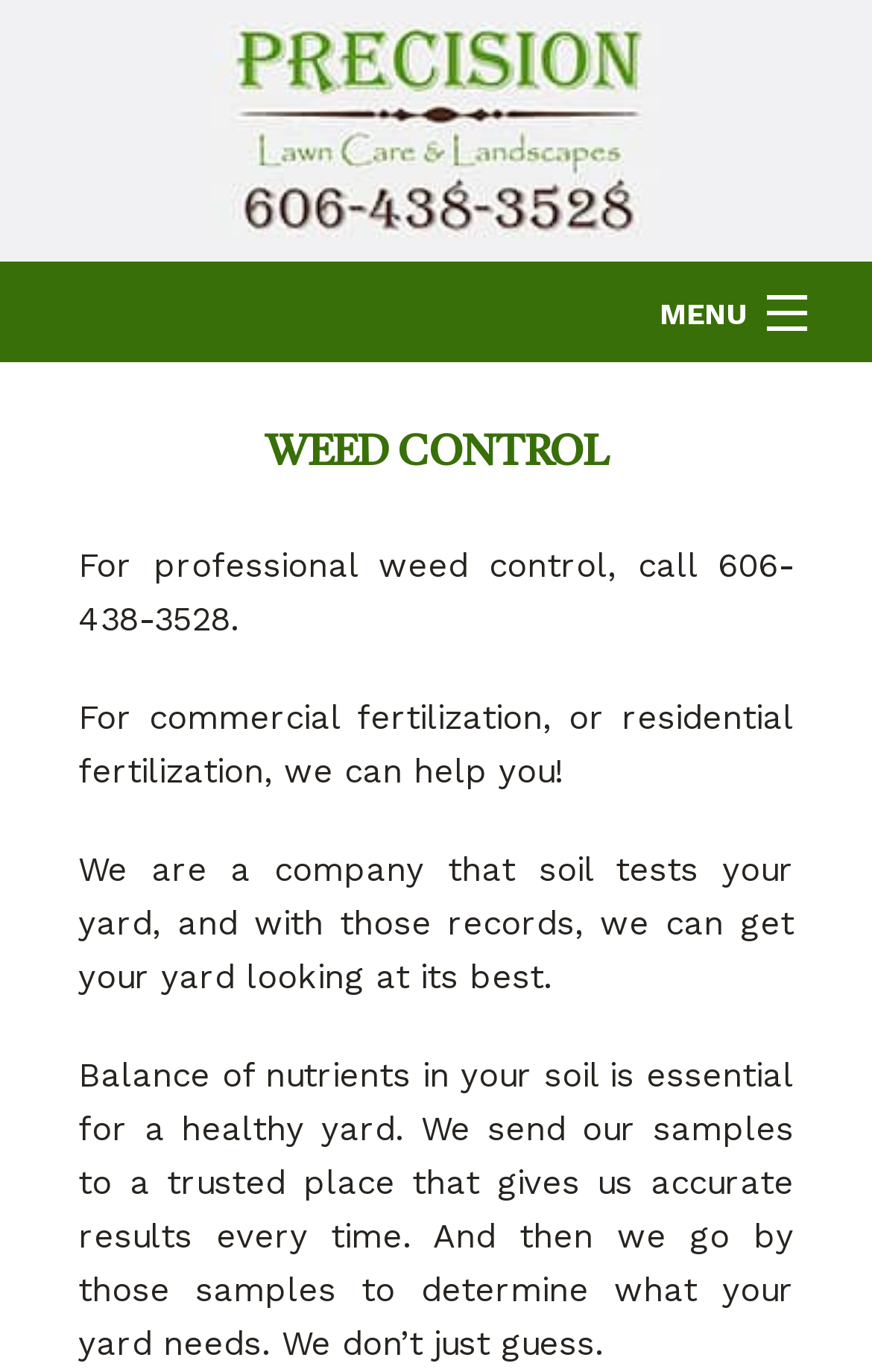Give a one-word or phrase response to the following question: What is the benefit of balancing nutrients in soil?

A healthy yard